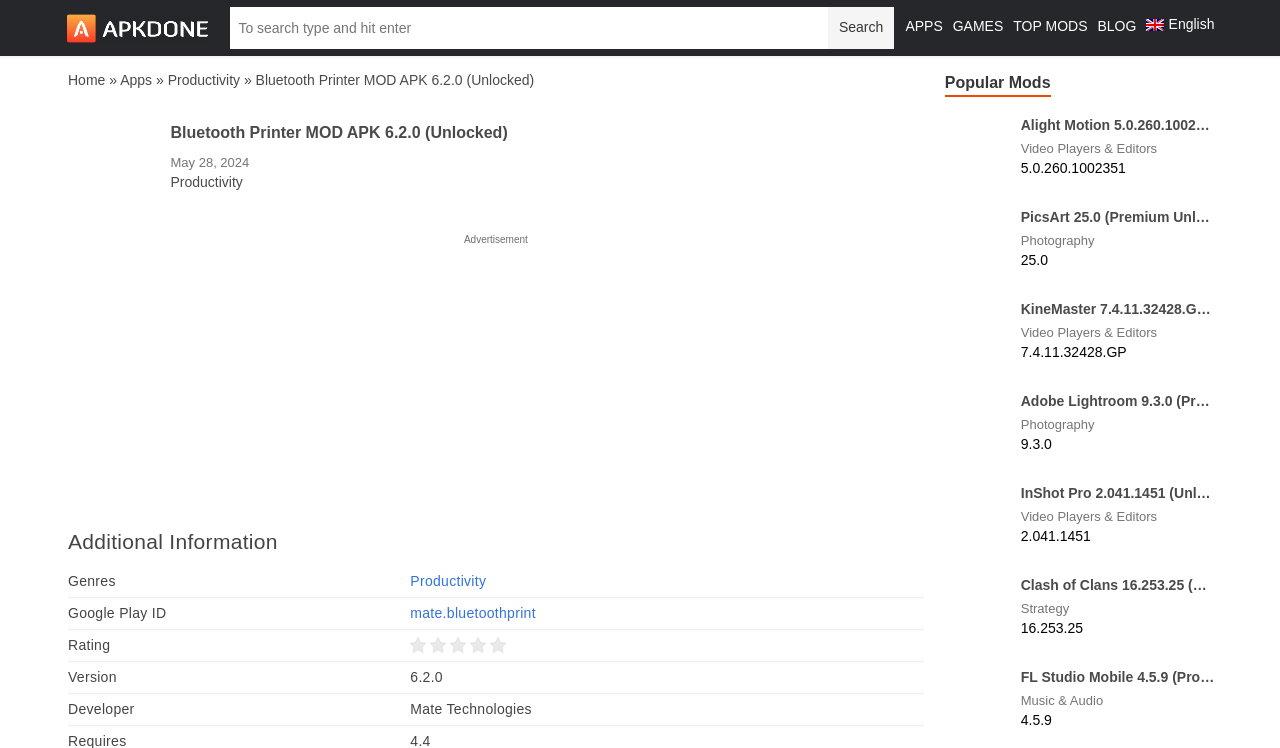What are some related apps shown on this page?
Provide a one-word or short-phrase answer based on the image.

Alight Motion, PicsArt, KineMaster, Adobe Lightroom, InShot Pro, Clash of Clans, FL Studio Mobile